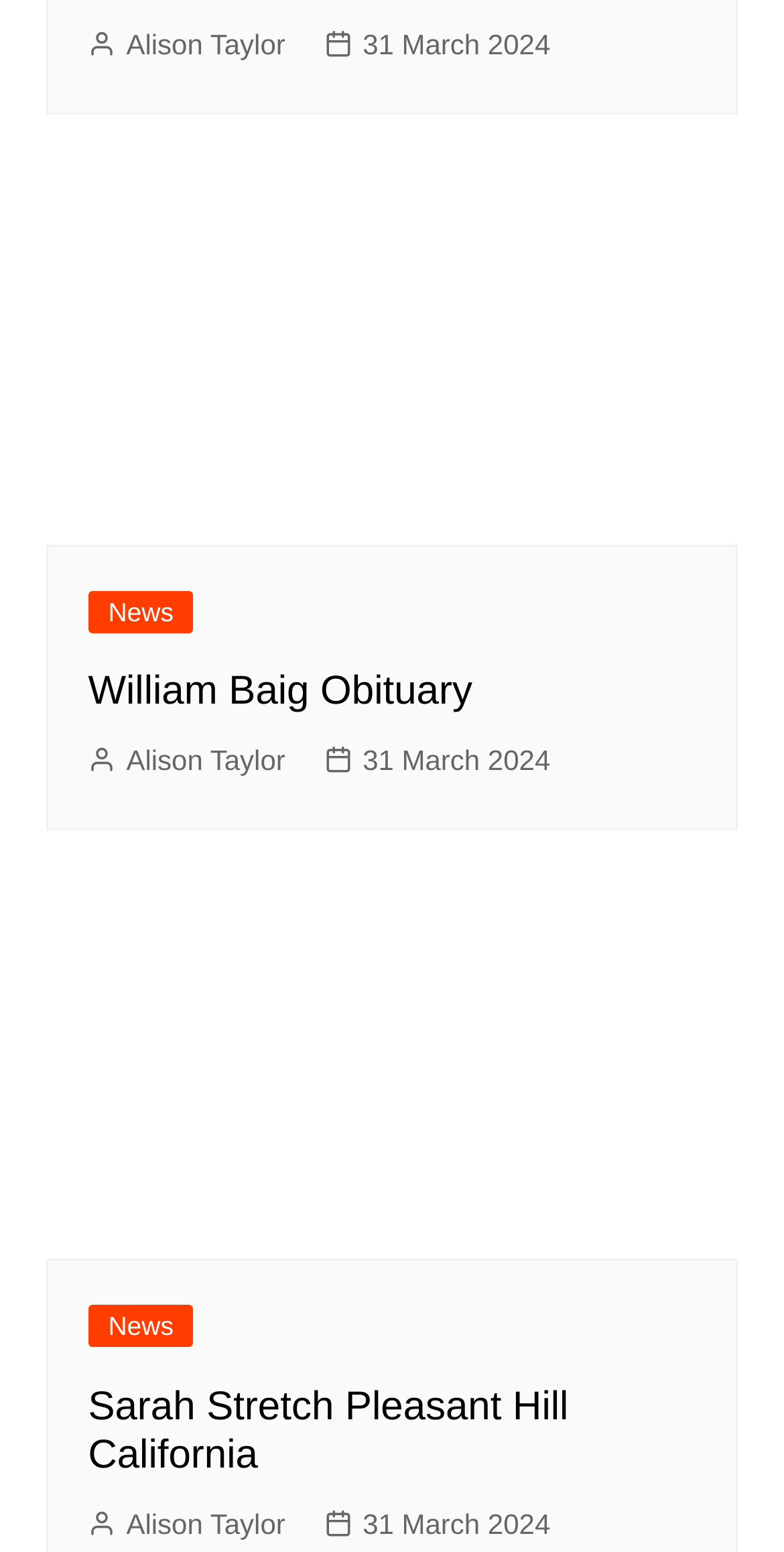Using the provided element description "Sarah Stretch Pleasant Hill California", determine the bounding box coordinates of the UI element.

[0.112, 0.893, 0.725, 0.952]